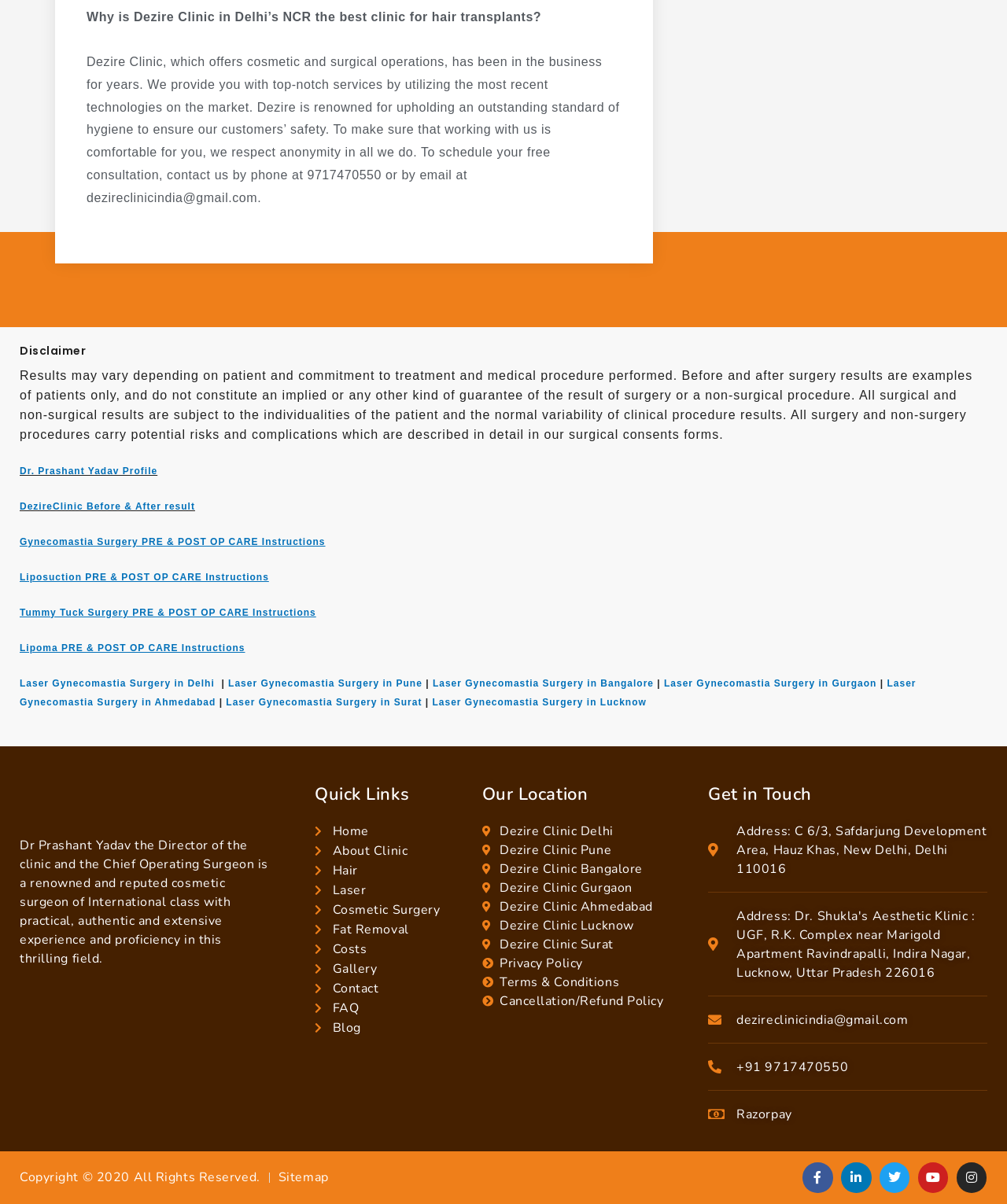Please identify the bounding box coordinates of the element's region that I should click in order to complete the following instruction: "Visit MYSVG.ORG". The bounding box coordinates consist of four float numbers between 0 and 1, i.e., [left, top, right, bottom].

None